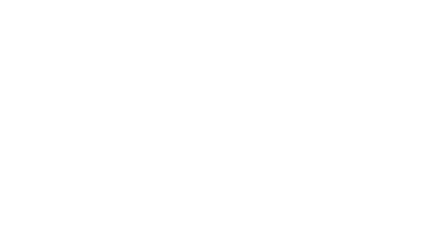Convey all the details present in the image.

The image depicts a stylized graphic related to an event, characterized by a modern and minimalist design. It serves as a visual representation for the associated article titled "EU Regulator Eyes Bitcoin Integration in €12T Mutual Fund Market." This article, published on May 11, 2024, provides insights into the implications of potential Bitcoin integration into the mutual fund market, reflecting ongoing trends in the cryptocurrency landscape. The overall design of the image is likely to capture the reader's attention, complementing the informative nature of the article. The inclusion of such graphics enhances the engagement of the audience with the content, making complex financial concepts more accessible and intriguing.